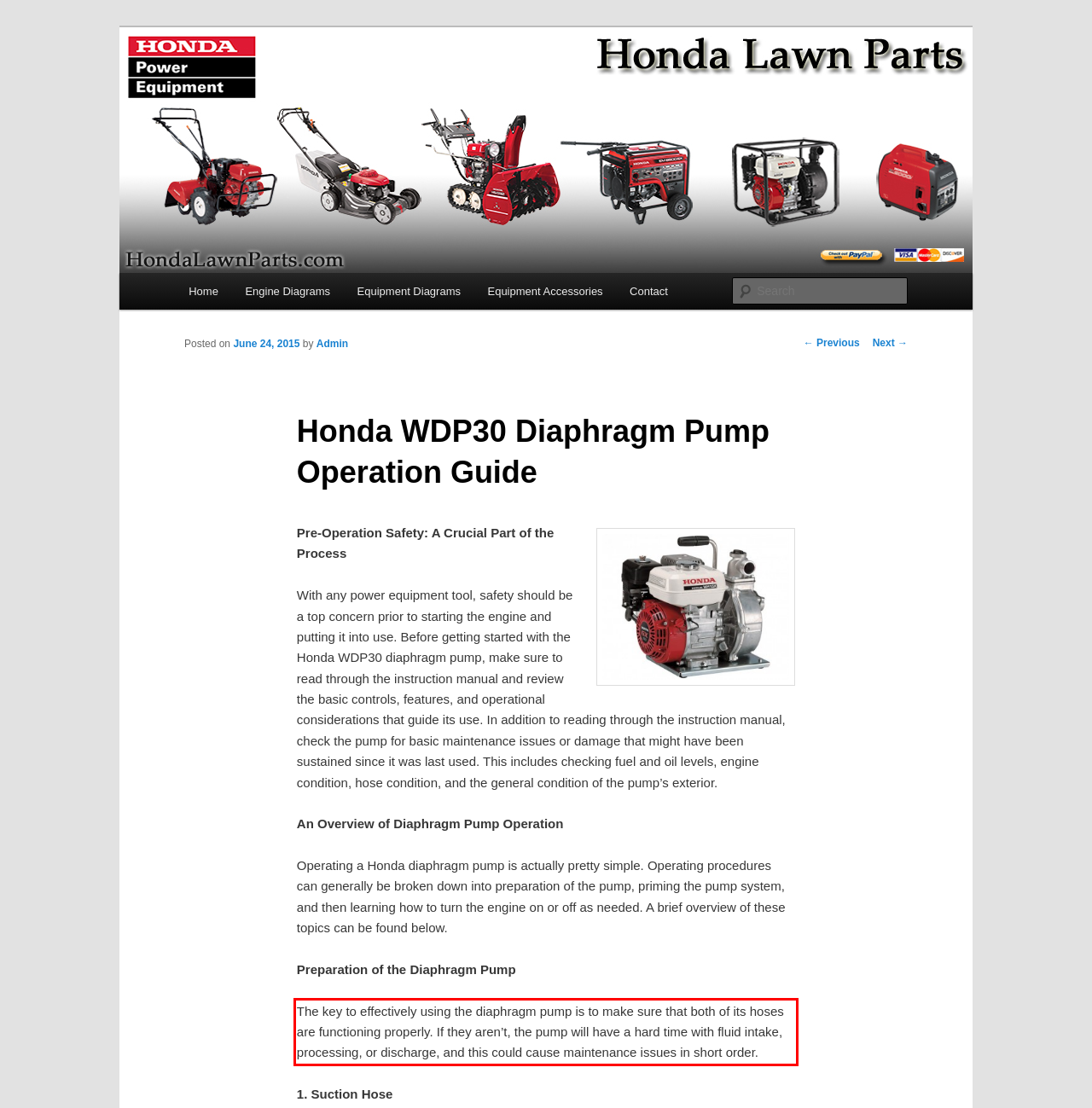With the given screenshot of a webpage, locate the red rectangle bounding box and extract the text content using OCR.

The key to effectively using the diaphragm pump is to make sure that both of its hoses are functioning properly. If they aren’t, the pump will have a hard time with fluid intake, processing, or discharge, and this could cause maintenance issues in short order.